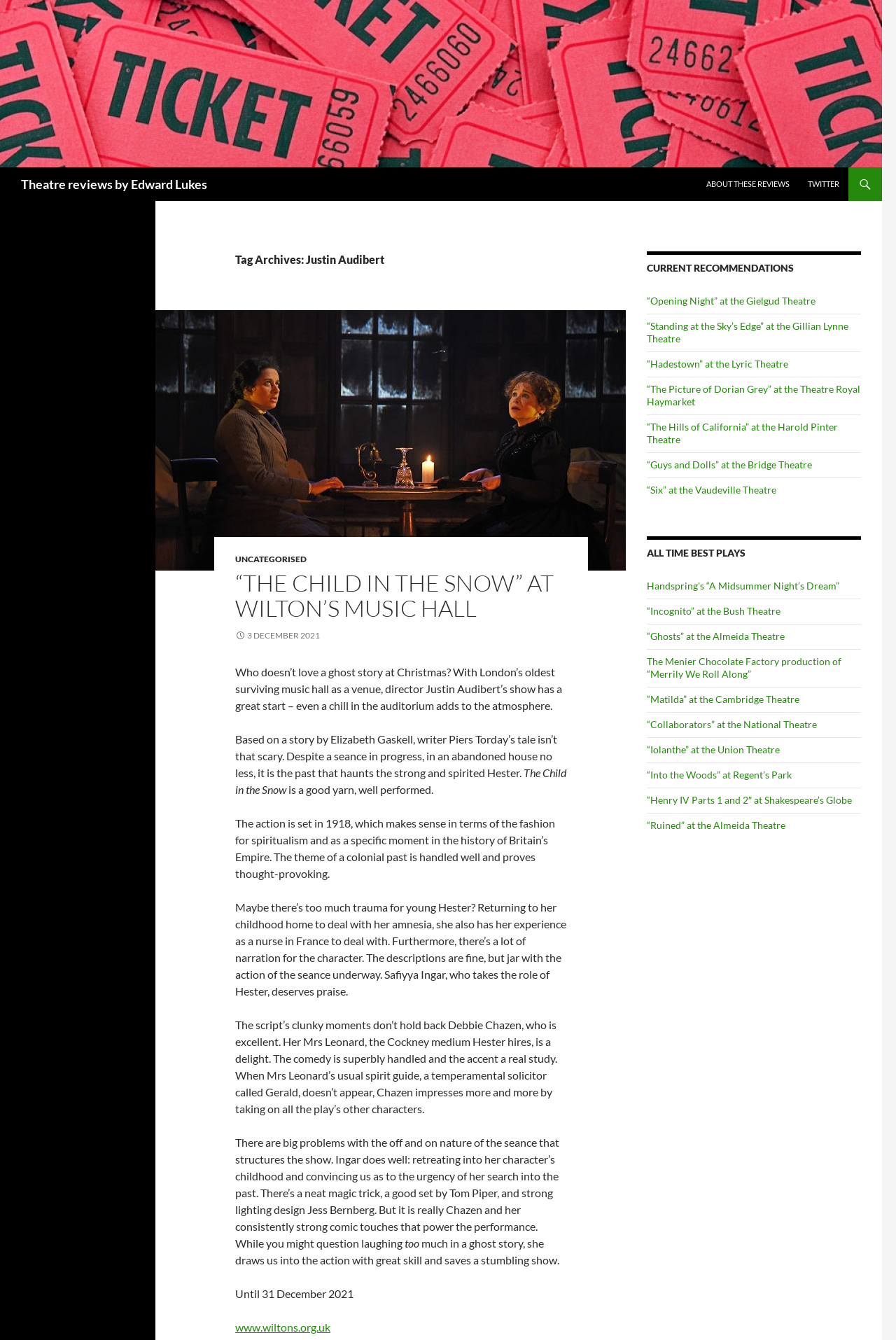Use a single word or phrase to answer this question: 
Who is the director of 'The Child in the Snow'?

Justin Audibert